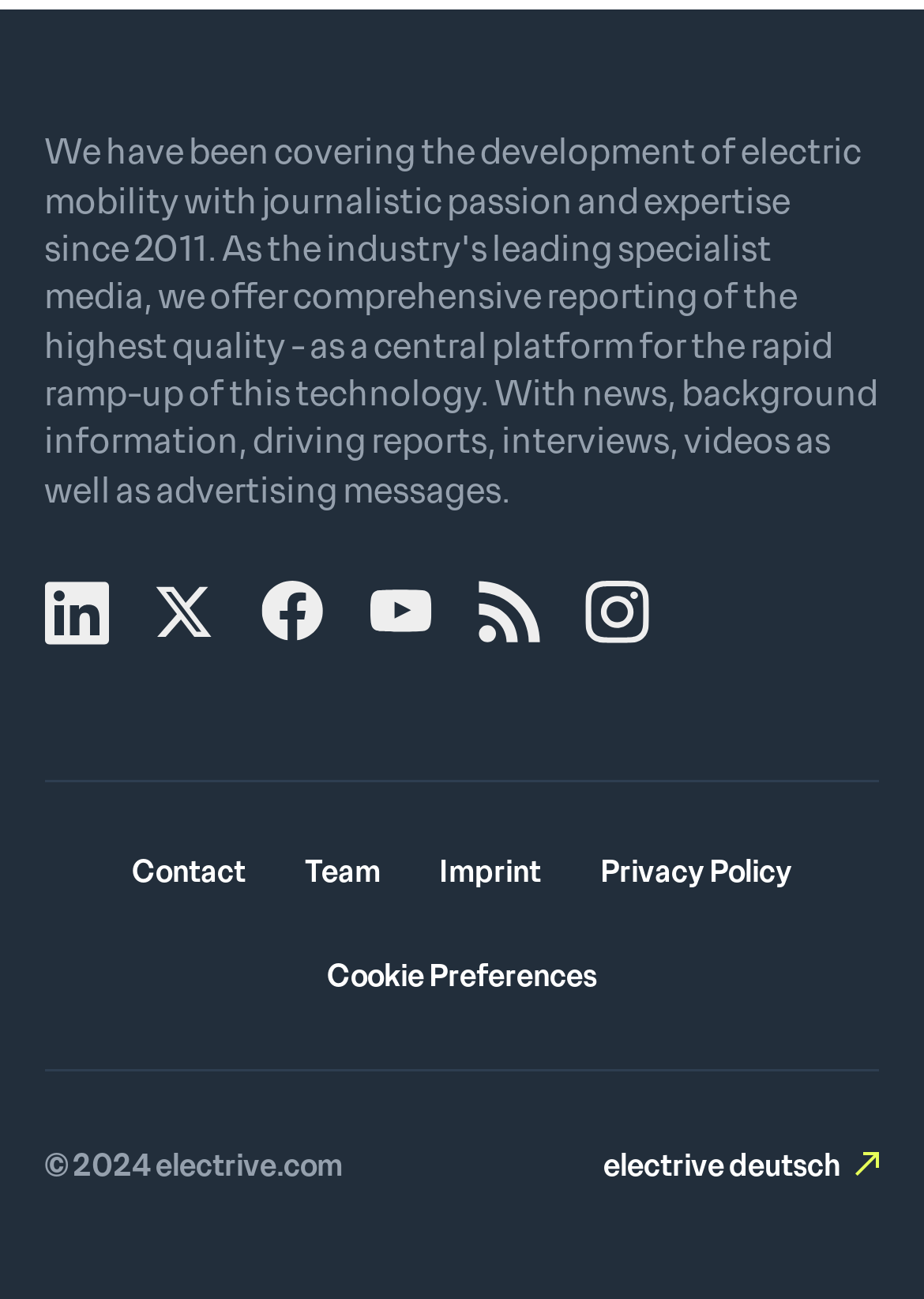Using the element description Cookie Preferences, predict the bounding box coordinates for the UI element. Provide the coordinates in (top-left x, top-left y, bottom-right x, bottom-right y) format with values ranging from 0 to 1.

[0.354, 0.735, 0.646, 0.768]